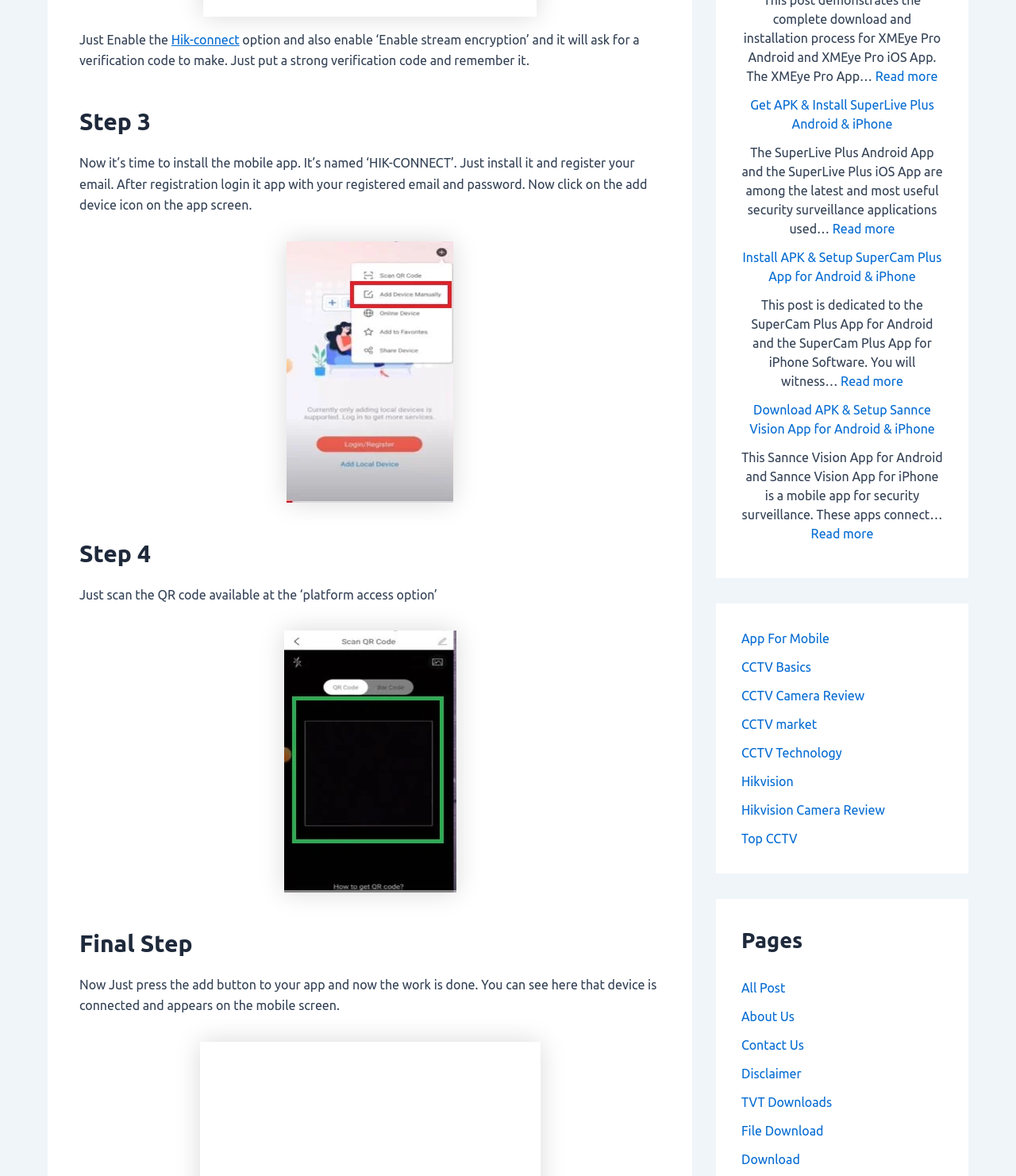Find the coordinates for the bounding box of the element with this description: "Top CCTV".

[0.73, 0.707, 0.785, 0.719]